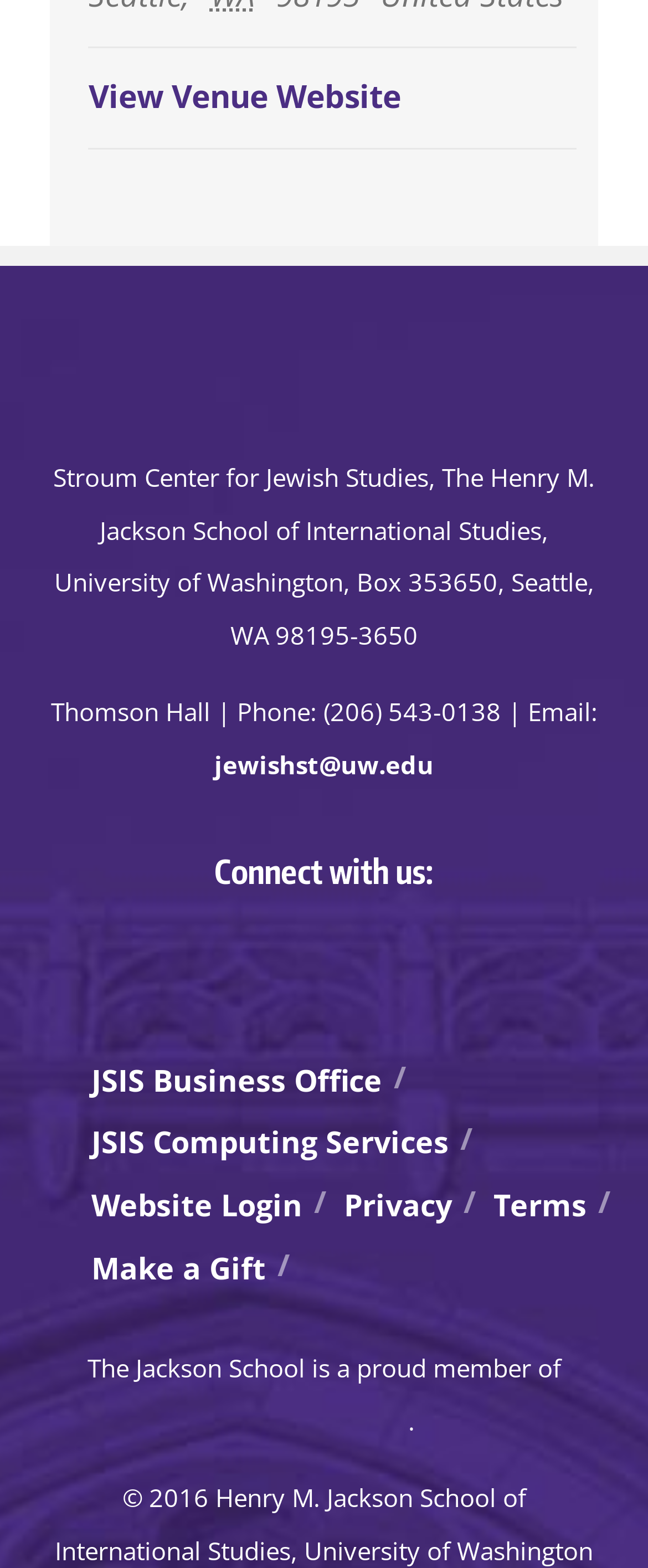Locate the UI element described by Prev and provide its bounding box coordinates. Use the format (top-left x, top-left y, bottom-right x, bottom-right y) with all values as floating point numbers between 0 and 1.

None